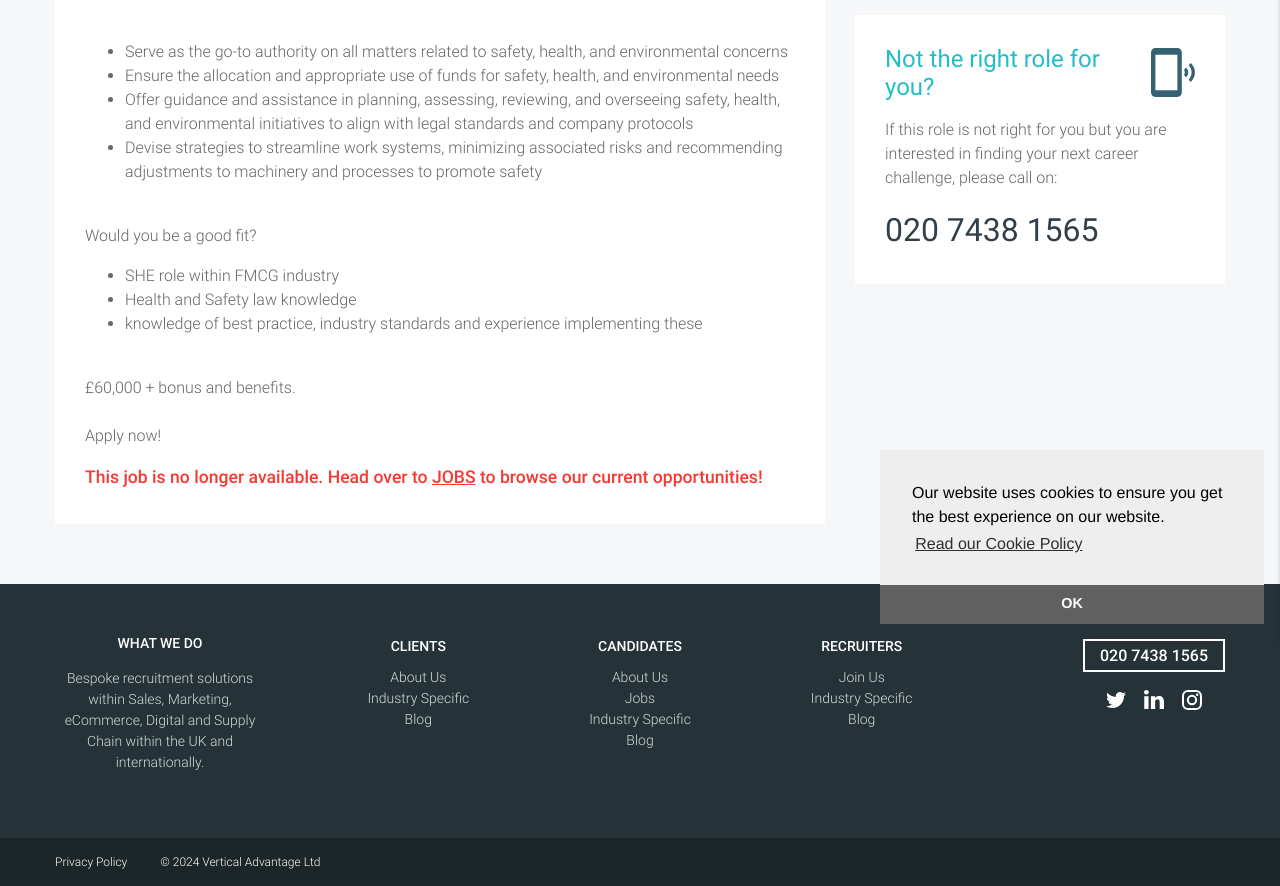Locate the bounding box for the described UI element: "Industry Specific". Ensure the coordinates are four float numbers between 0 and 1, formatted as [left, top, right, bottom].

[0.46, 0.804, 0.54, 0.822]